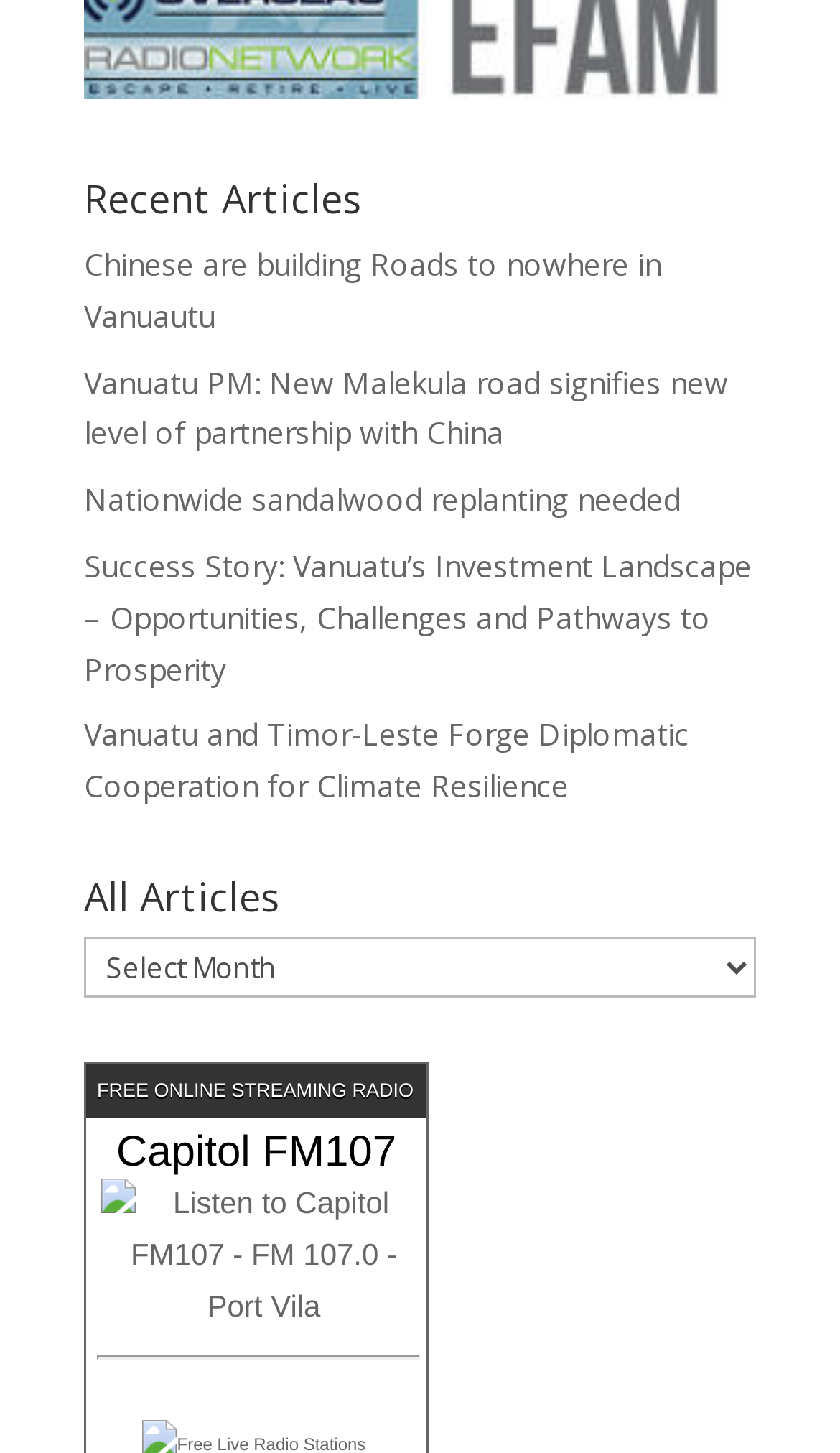Find the bounding box of the UI element described as: "Nationwide sandalwood replanting needed". The bounding box coordinates should be given as four float values between 0 and 1, i.e., [left, top, right, bottom].

[0.1, 0.329, 0.81, 0.358]